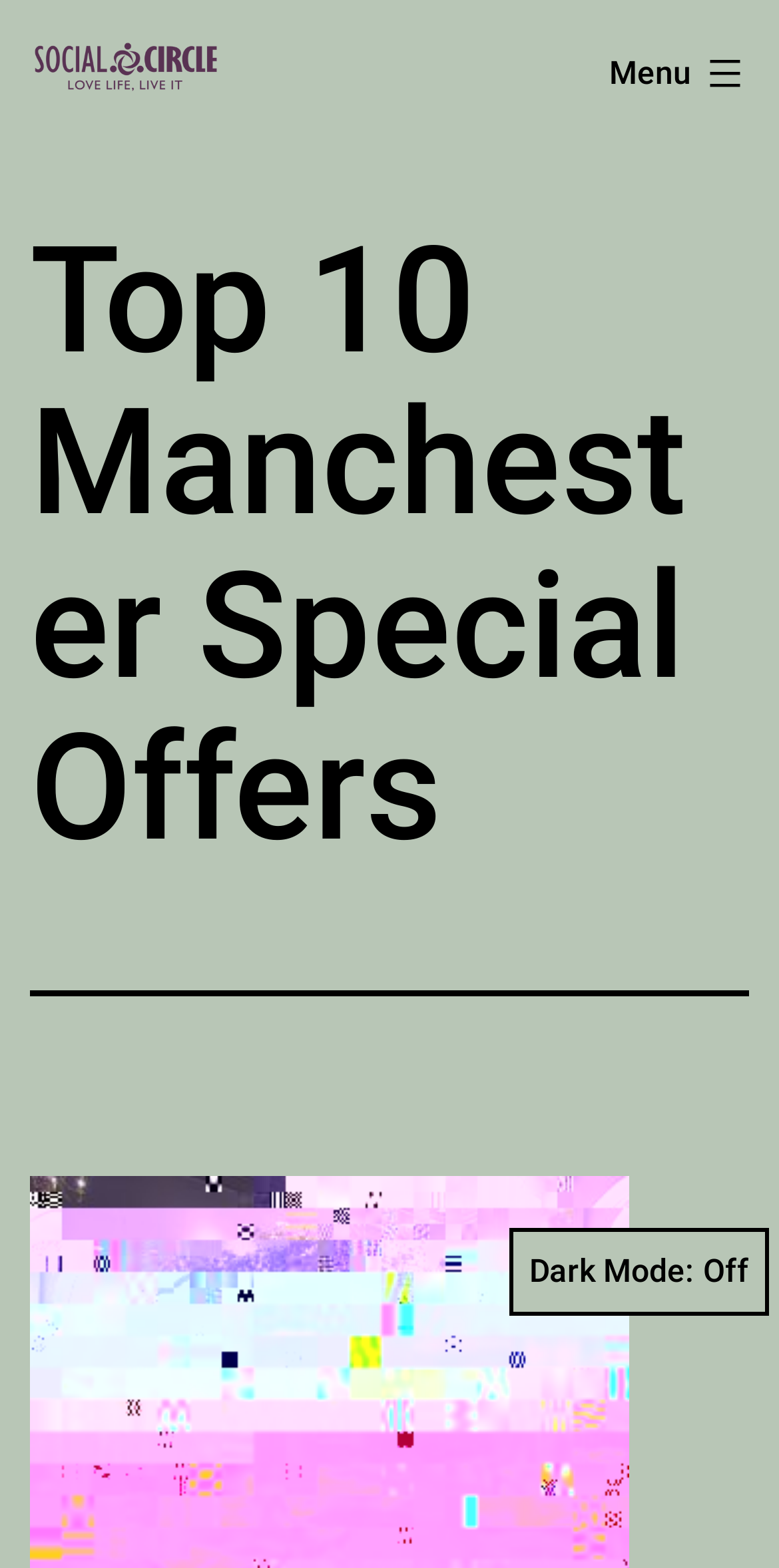Can you find the bounding box coordinates for the UI element given this description: "alt="Social Circle""? Provide the coordinates as four float numbers between 0 and 1: [left, top, right, bottom].

[0.038, 0.025, 0.285, 0.056]